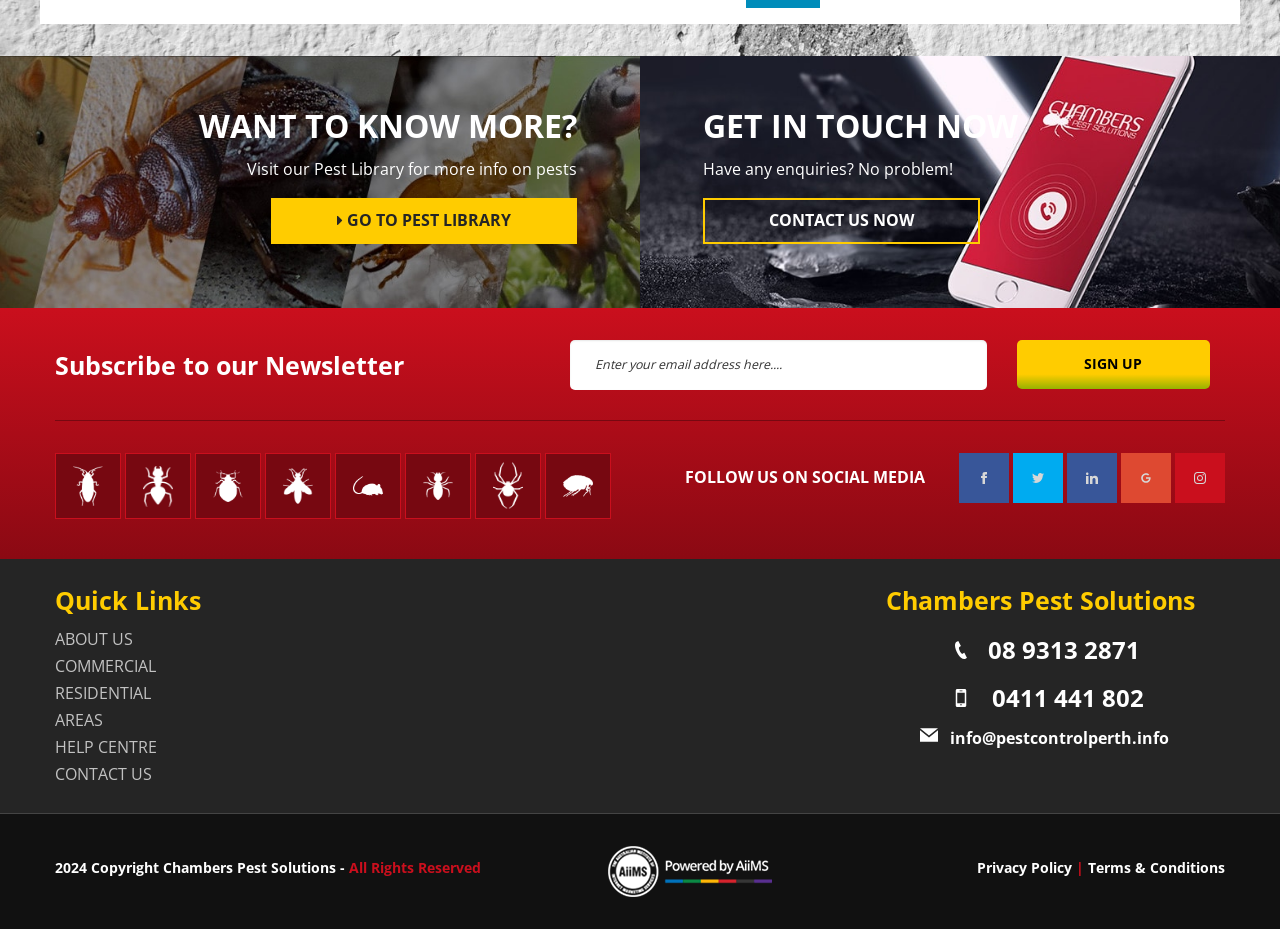Respond to the question below with a single word or phrase:
What is the purpose of the social media links?

Follow on social media